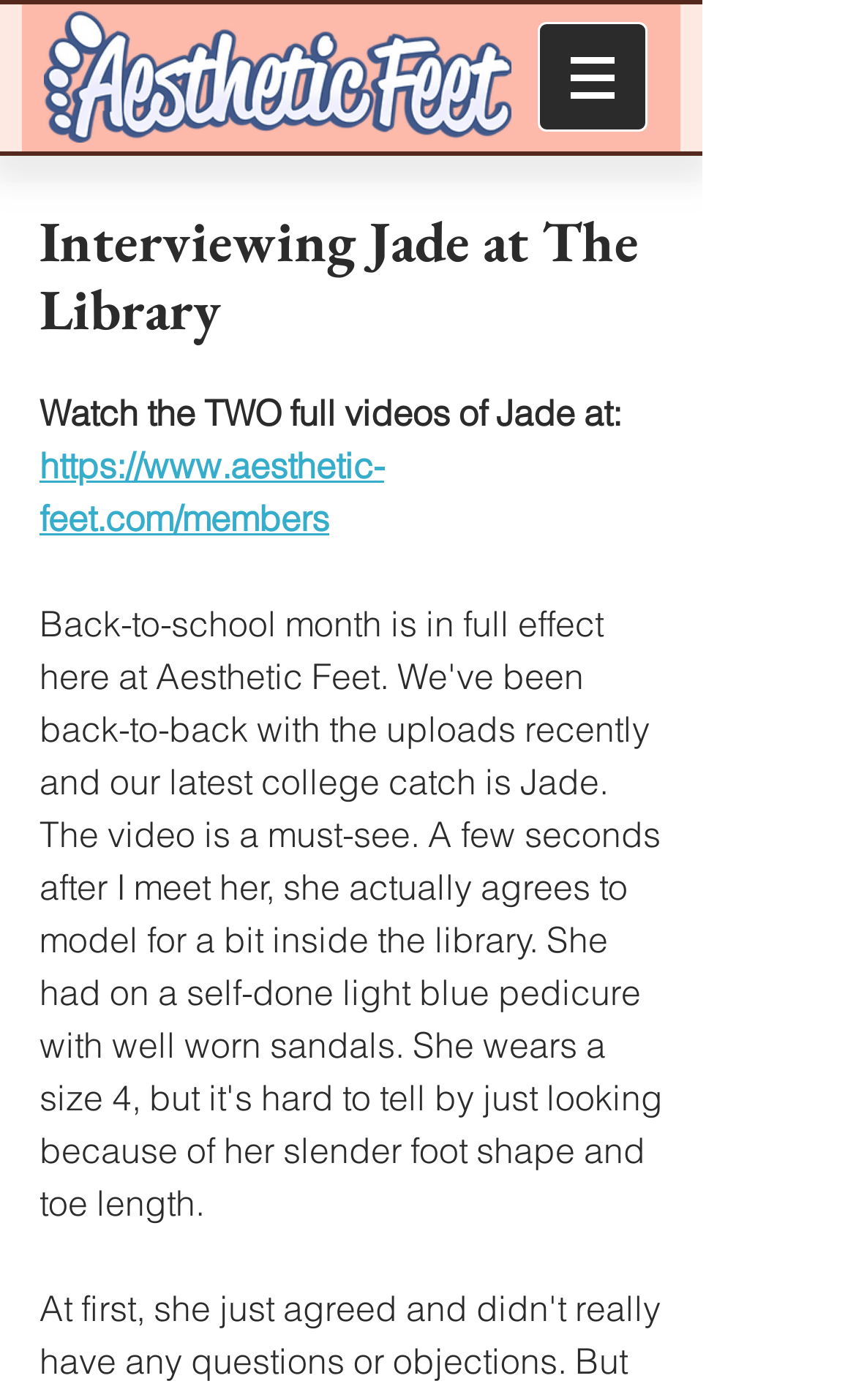What is the purpose of the link 'https://www.aesthetic-feet.com/members'?
Please provide a single word or phrase as the answer based on the screenshot.

Access videos